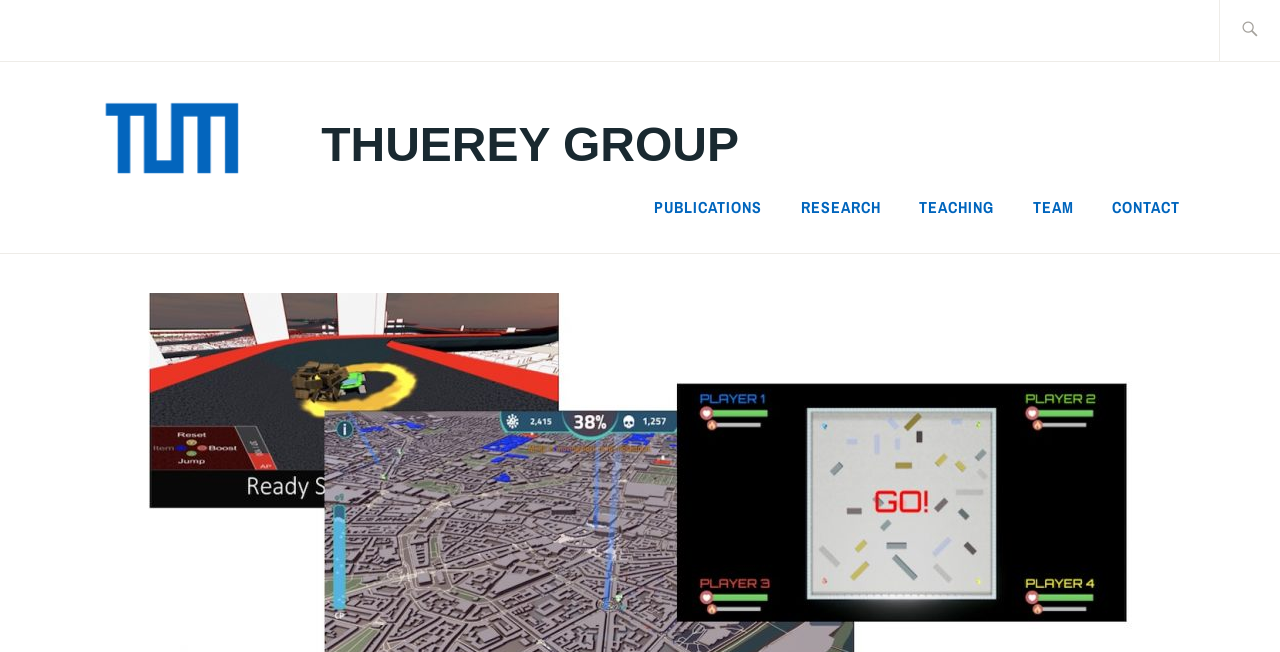Find the primary header on the webpage and provide its text.

Computer Games Laboratory